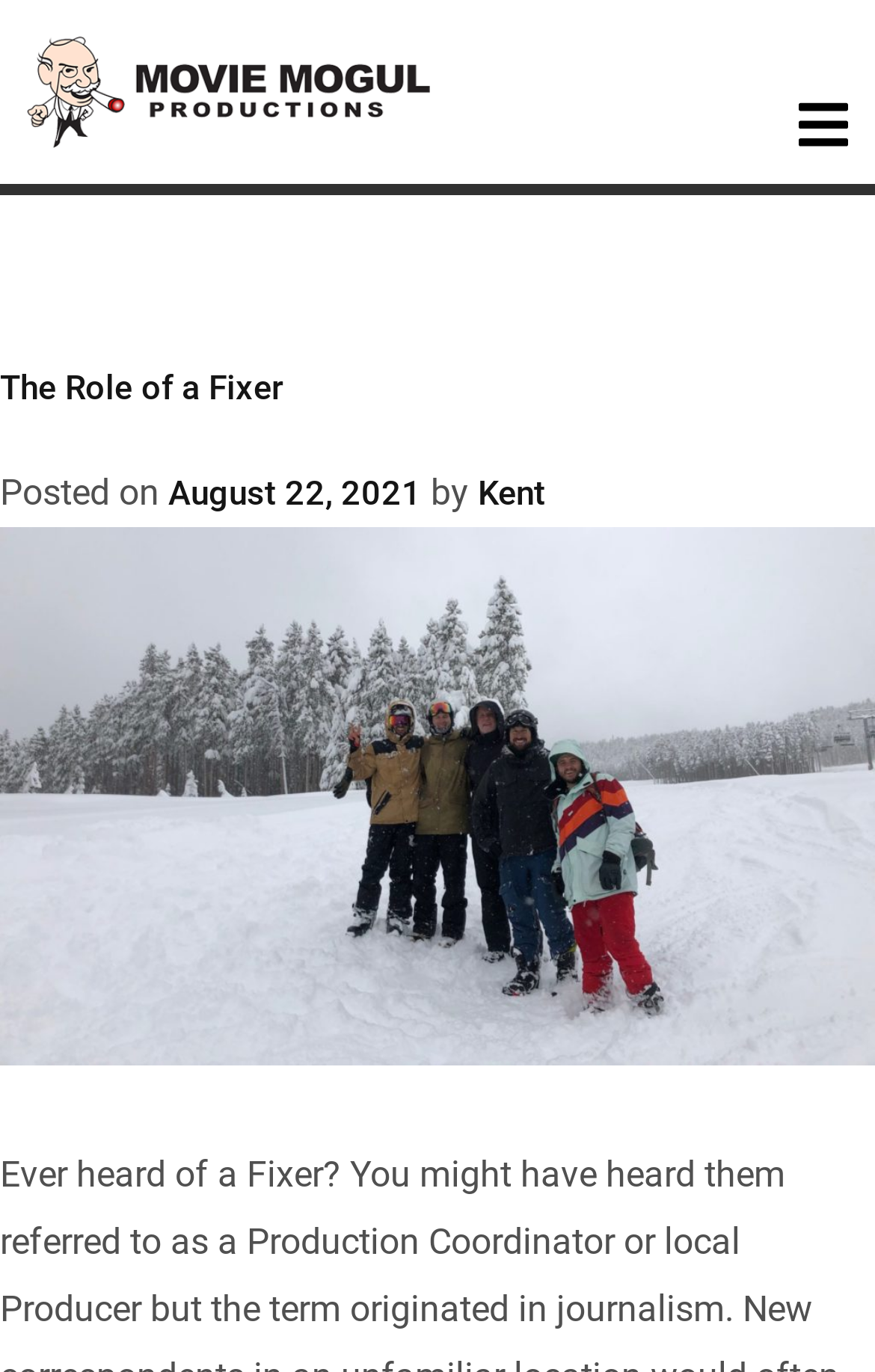Determine which piece of text is the heading of the webpage and provide it.

Month: August 2021